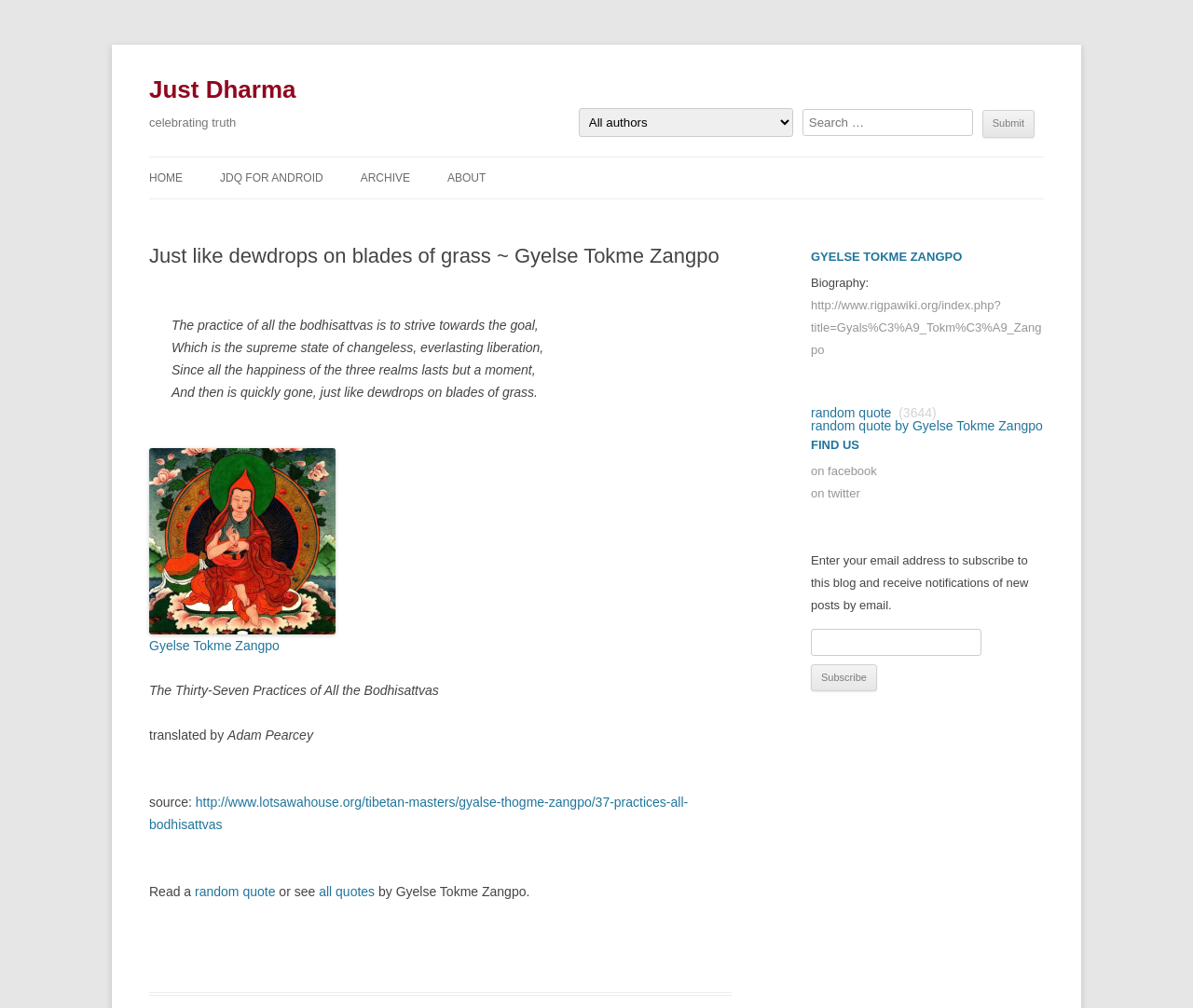Who is the author of the article?
Using the image as a reference, answer with just one word or a short phrase.

Adam Pearcey